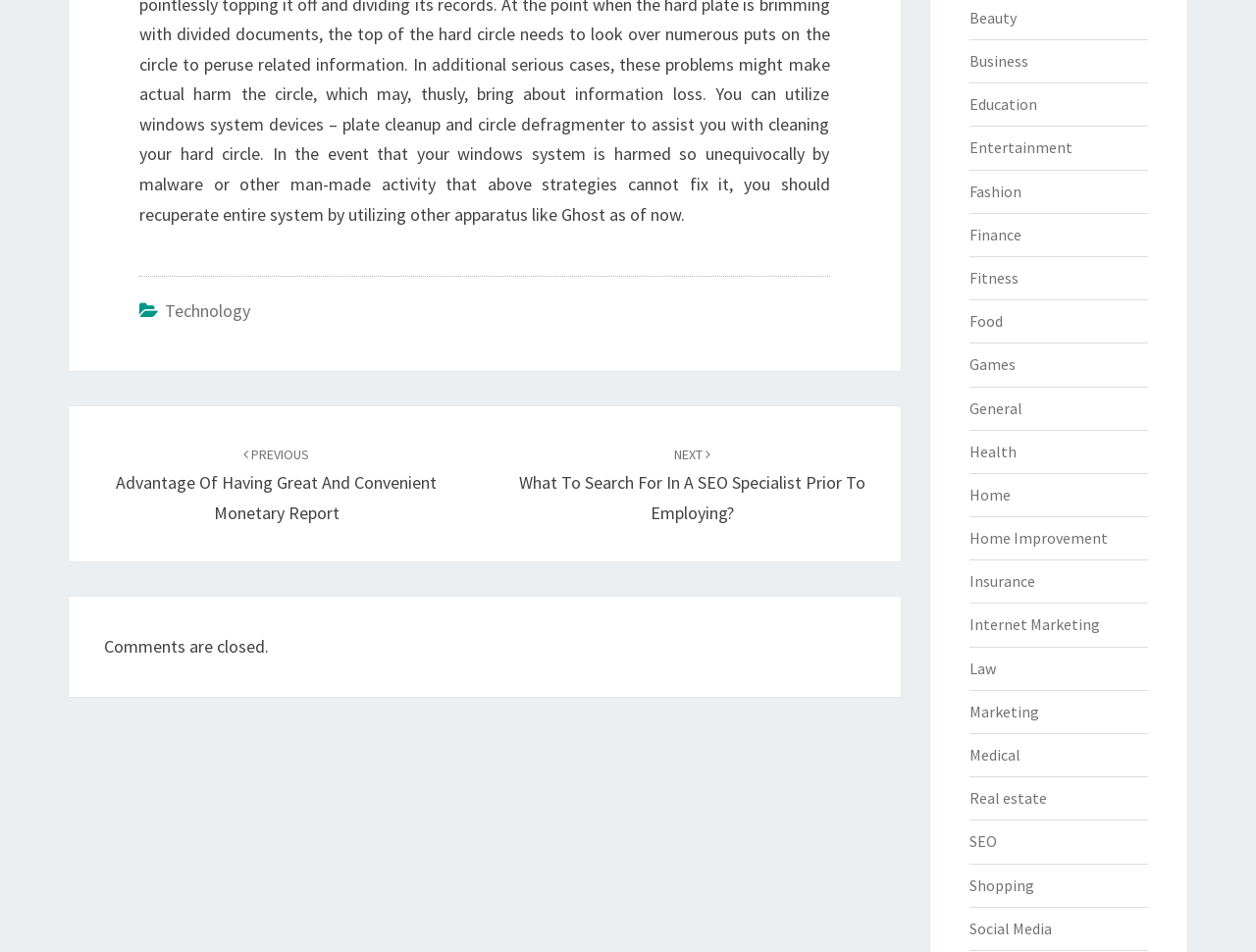Locate the bounding box coordinates of the item that should be clicked to fulfill the instruction: "Click on the 'Technology' link".

[0.131, 0.315, 0.199, 0.338]